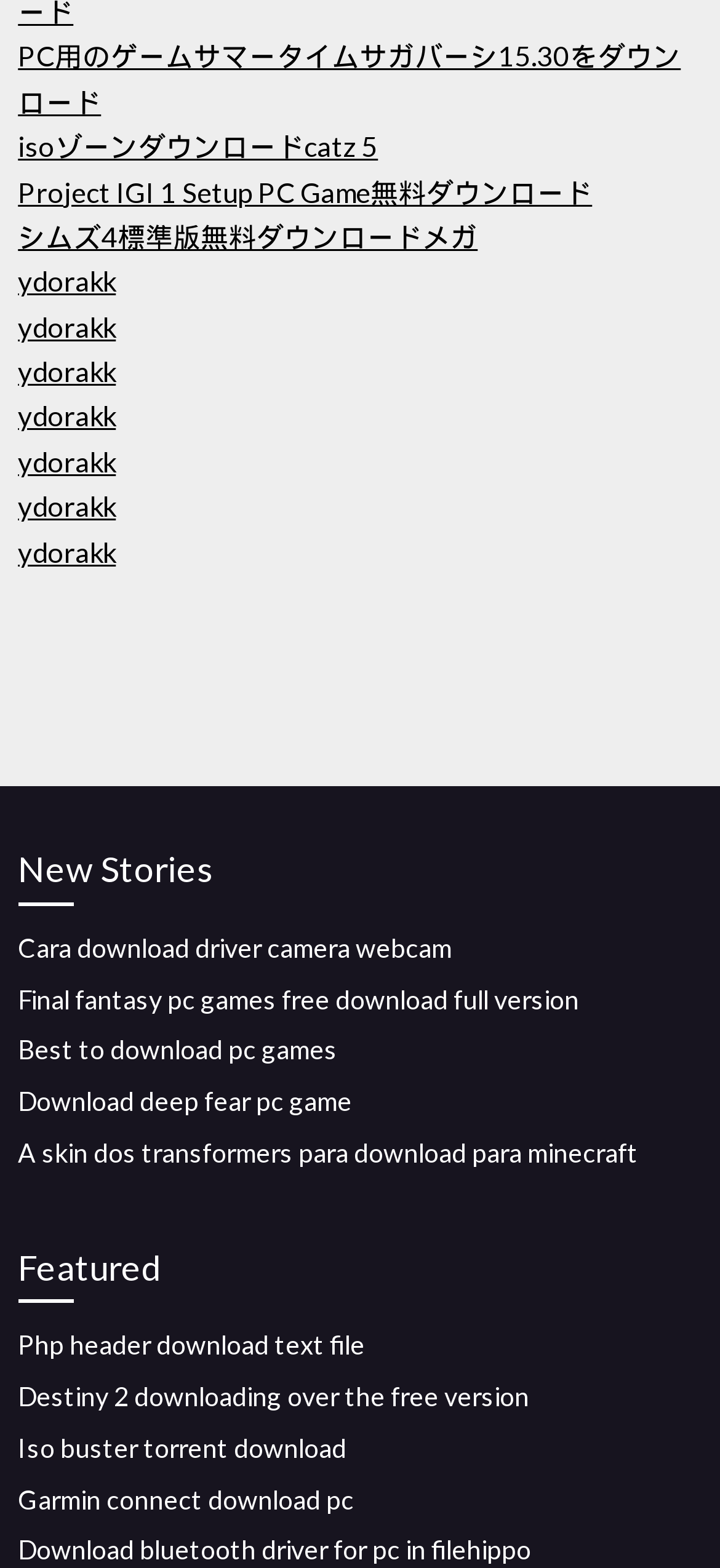Using the description: "ydorakk", identify the bounding box of the corresponding UI element in the screenshot.

[0.025, 0.283, 0.161, 0.305]